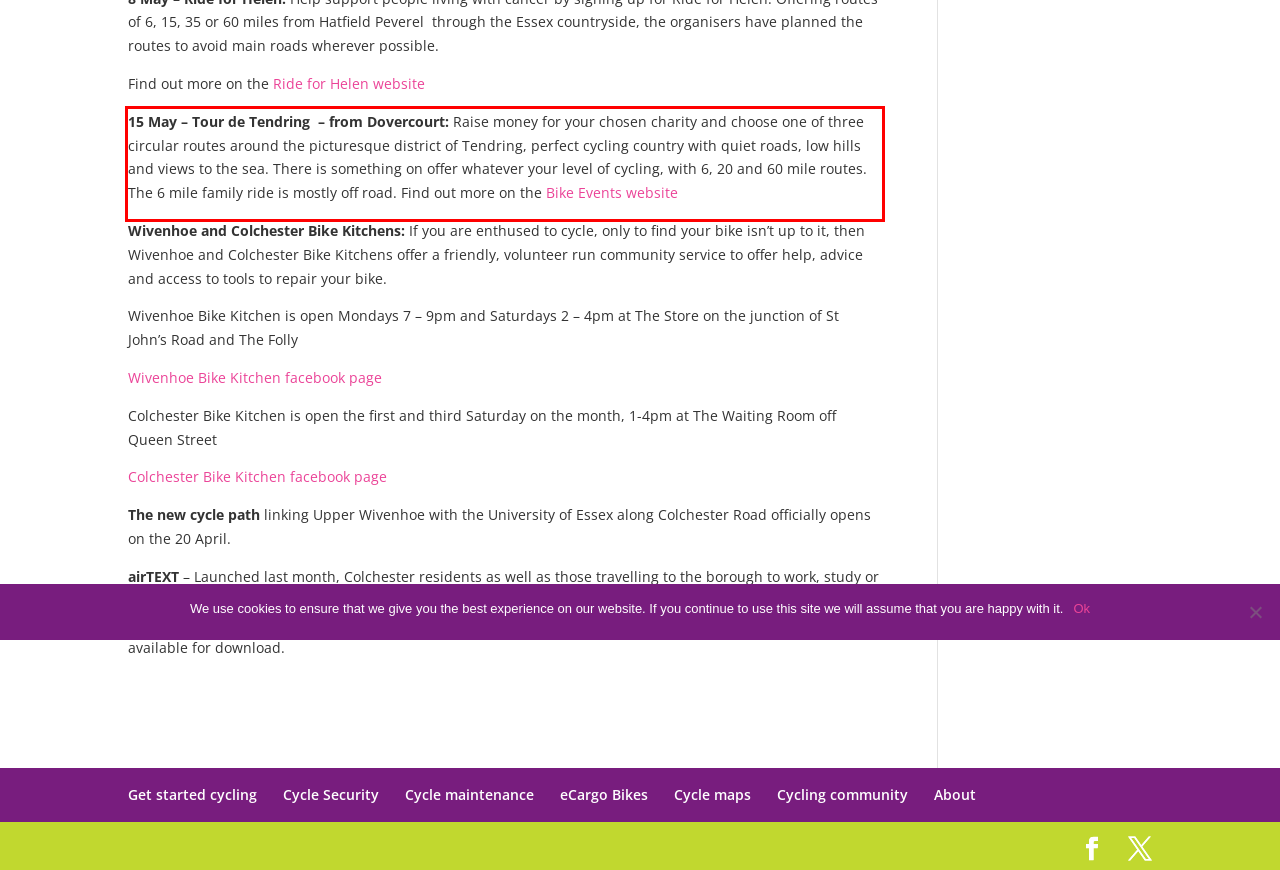Given a webpage screenshot with a red bounding box, perform OCR to read and deliver the text enclosed by the red bounding box.

15 May – Tour de Tendring – from Dovercourt: Raise money for your chosen charity and choose one of three circular routes around the picturesque district of Tendring, perfect cycling country with quiet roads, low hills and views to the sea. There is something on offer whatever your level of cycling, with 6, 20 and 60 mile routes. The 6 mile family ride is mostly off road. Find out more on the Bike Events website